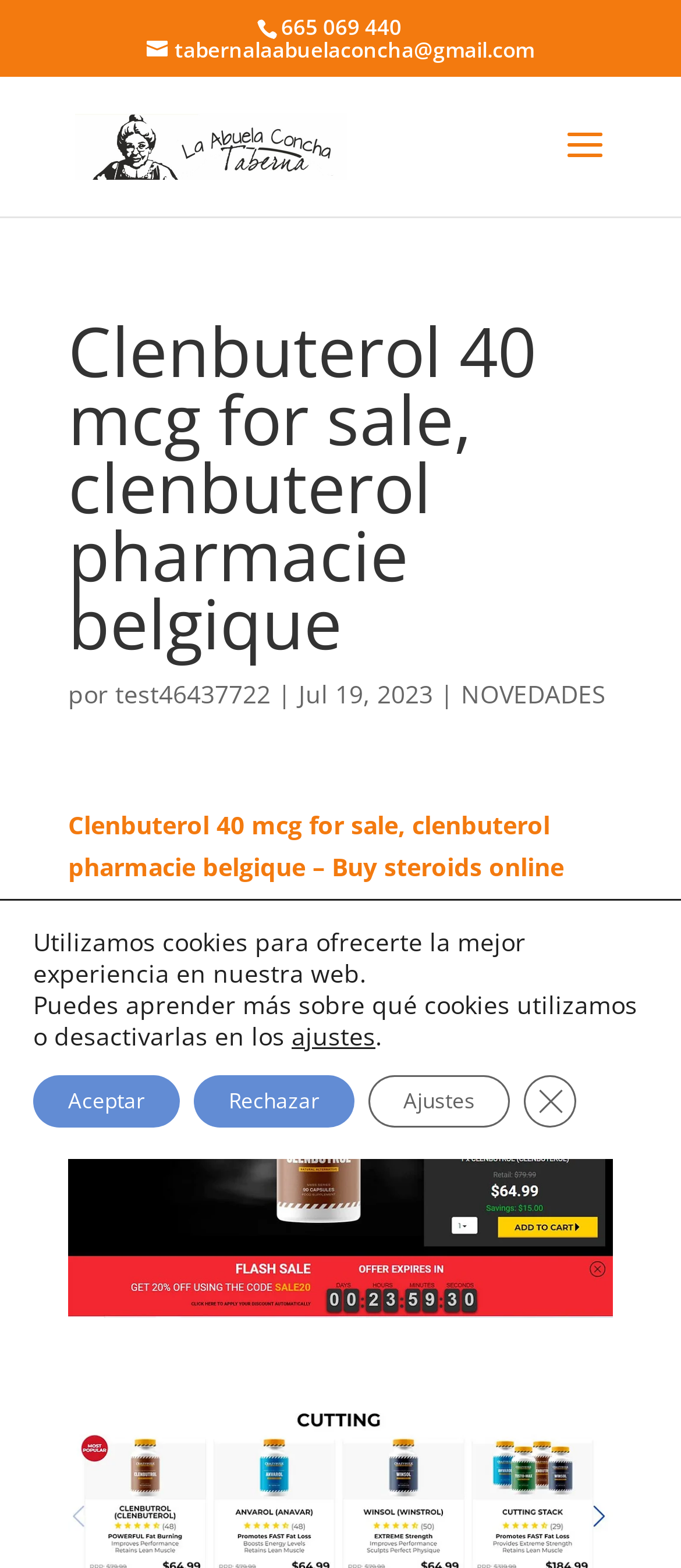Please specify the bounding box coordinates of the area that should be clicked to accomplish the following instruction: "Click the email link". The coordinates should consist of four float numbers between 0 and 1, i.e., [left, top, right, bottom].

[0.215, 0.022, 0.785, 0.041]